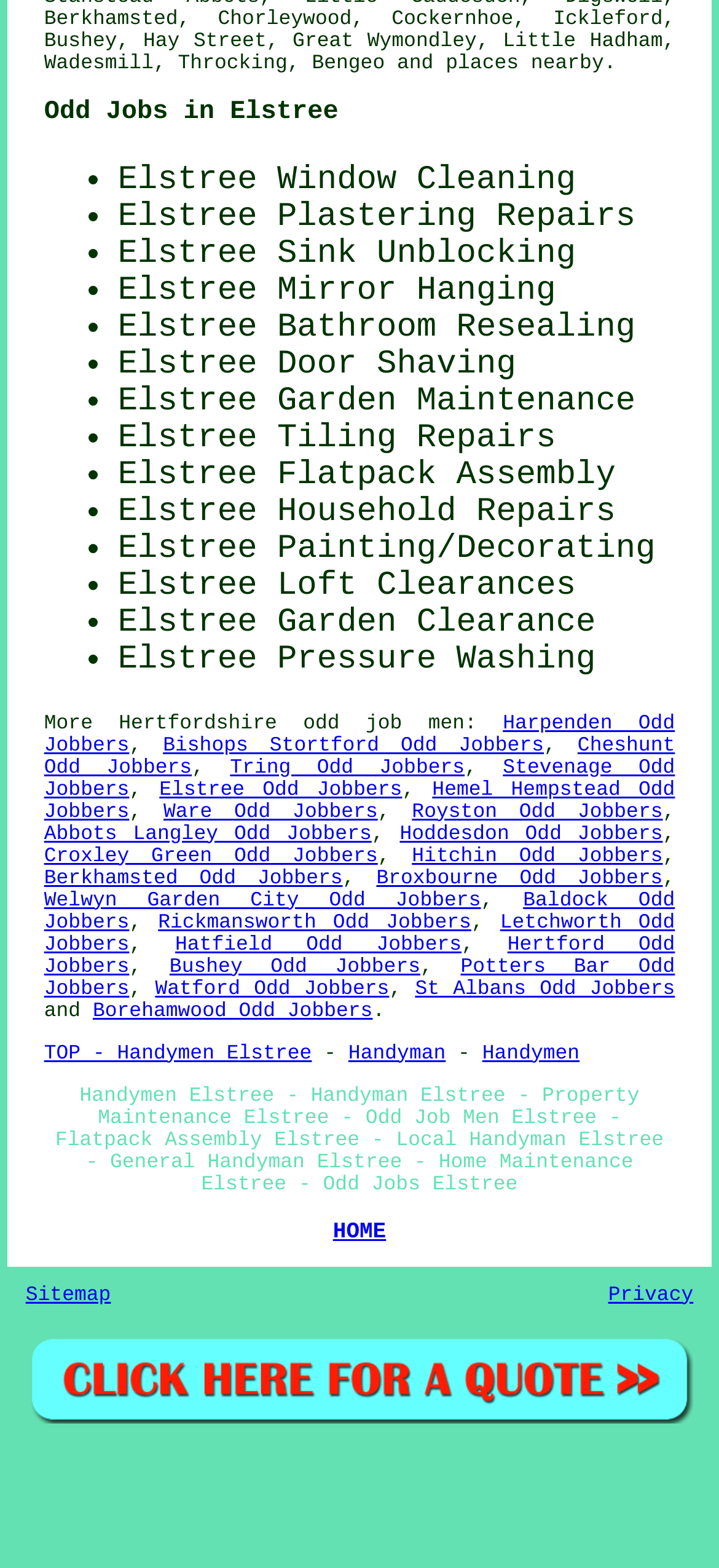What is the first odd job service listed on the page? Examine the screenshot and reply using just one word or a brief phrase.

Elstree Window Cleaning